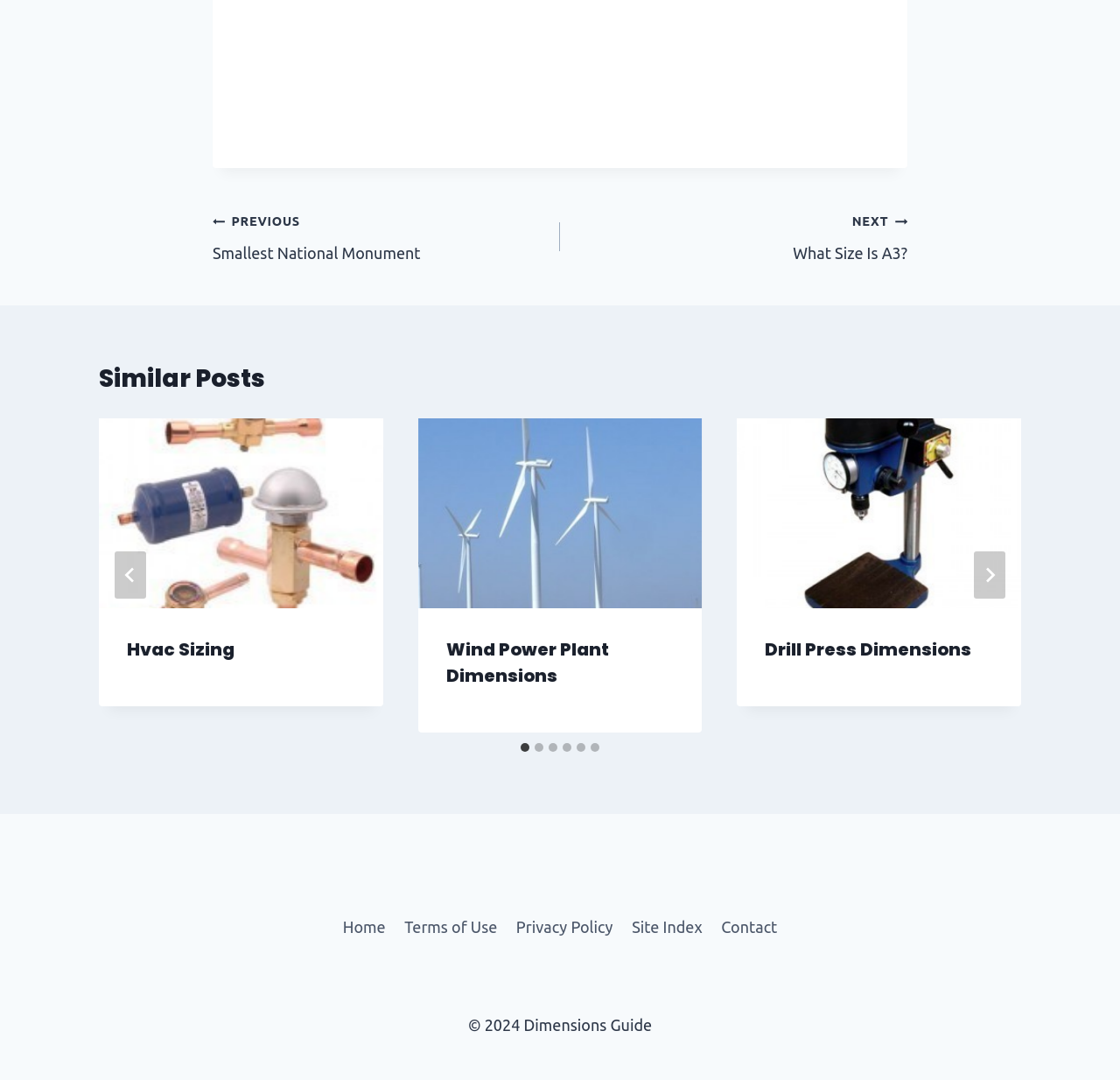Using the information in the image, give a comprehensive answer to the question: 
What is the copyright year of the website?

The copyright year of the website is 2024, as indicated by the '© 2024 Dimensions Guide' text at the bottom of the page.